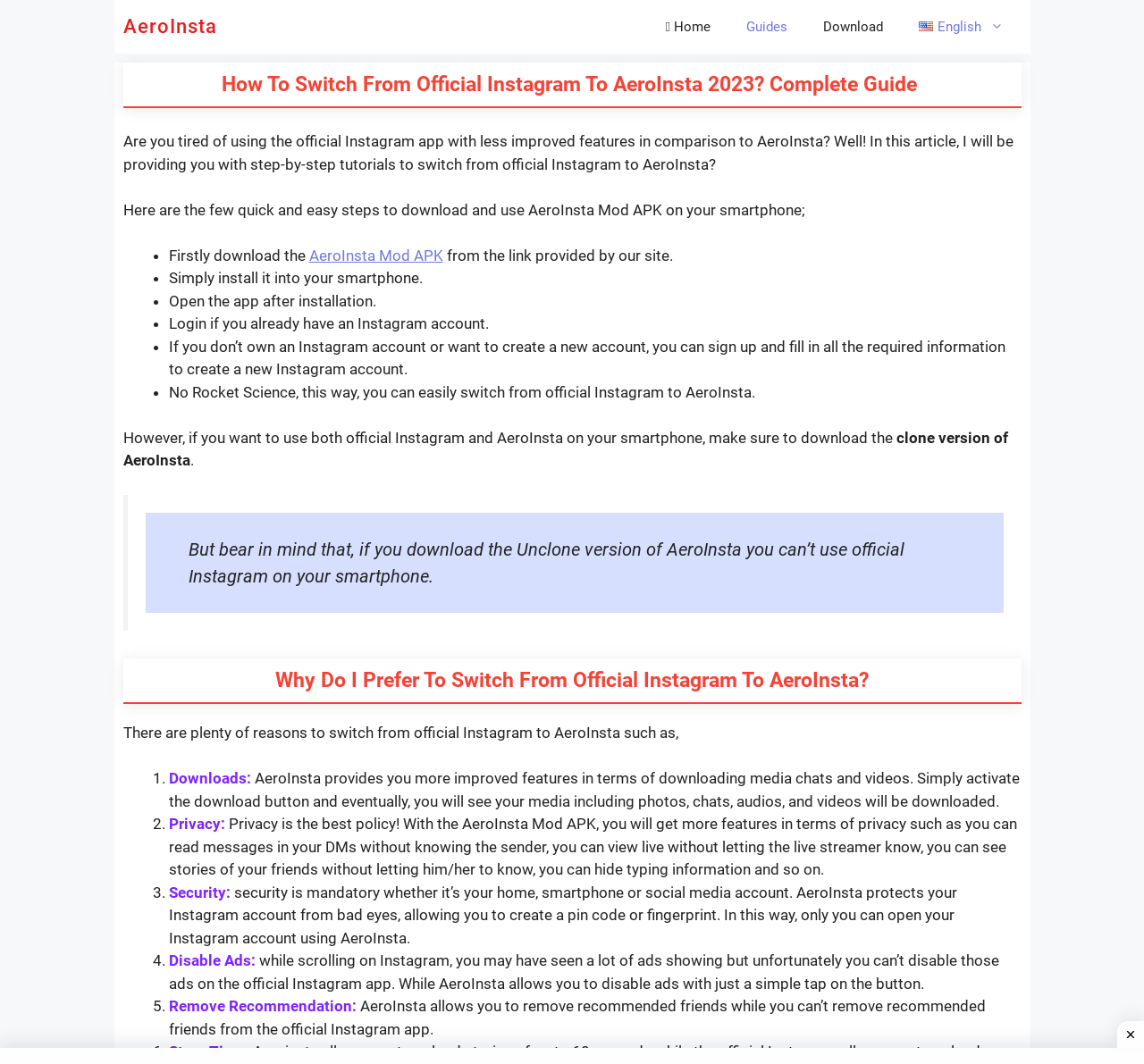What is the benefit of using AeroInsta for privacy?
Refer to the image and provide a detailed answer to the question.

AeroInsta provides more features in terms of privacy, such as reading messages in your DMs without the sender knowing, viewing live without letting the live streamer know, seeing stories of your friends without letting them know, and hiding typing information.